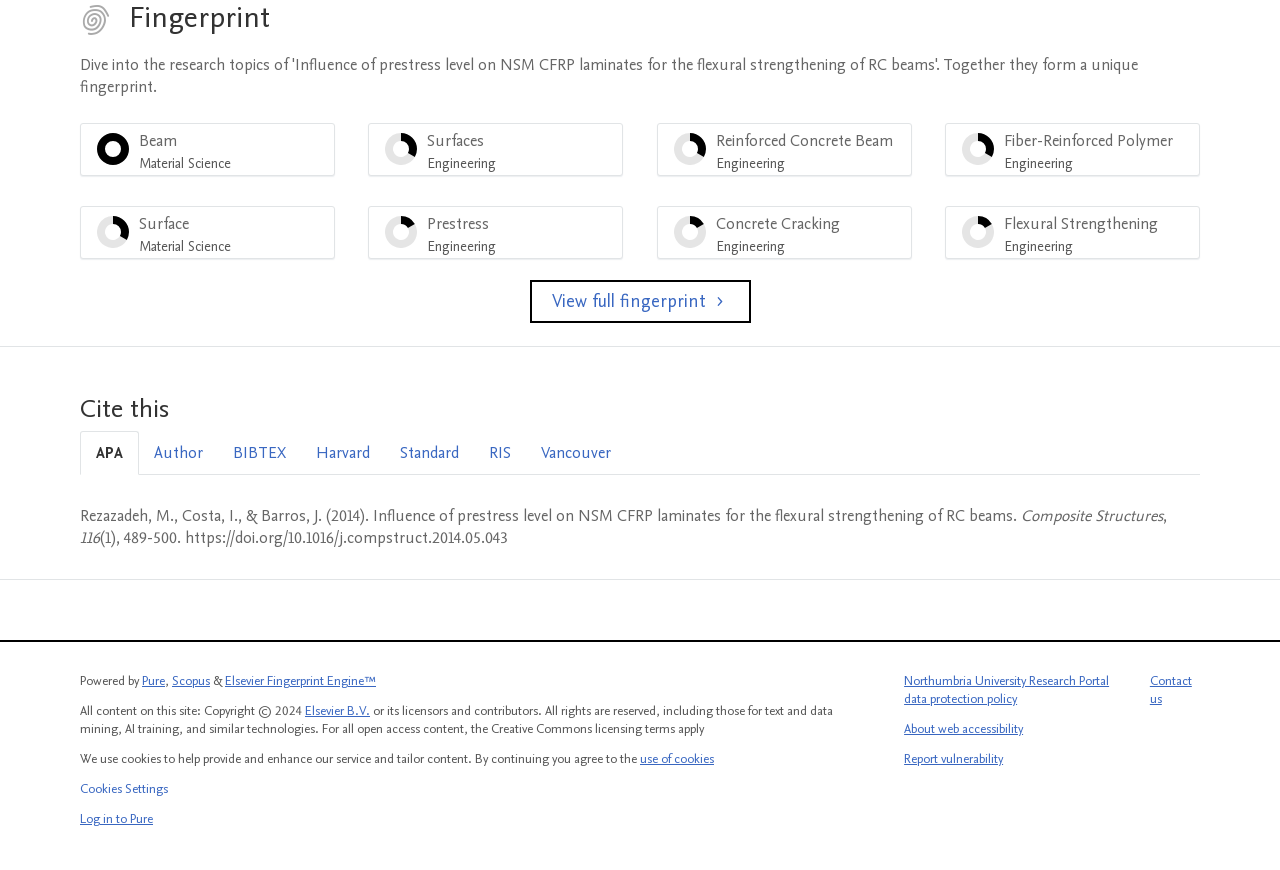Please give the bounding box coordinates of the area that should be clicked to fulfill the following instruction: "View full fingerprint". The coordinates should be in the format of four float numbers from 0 to 1, i.e., [left, top, right, bottom].

[0.414, 0.322, 0.586, 0.371]